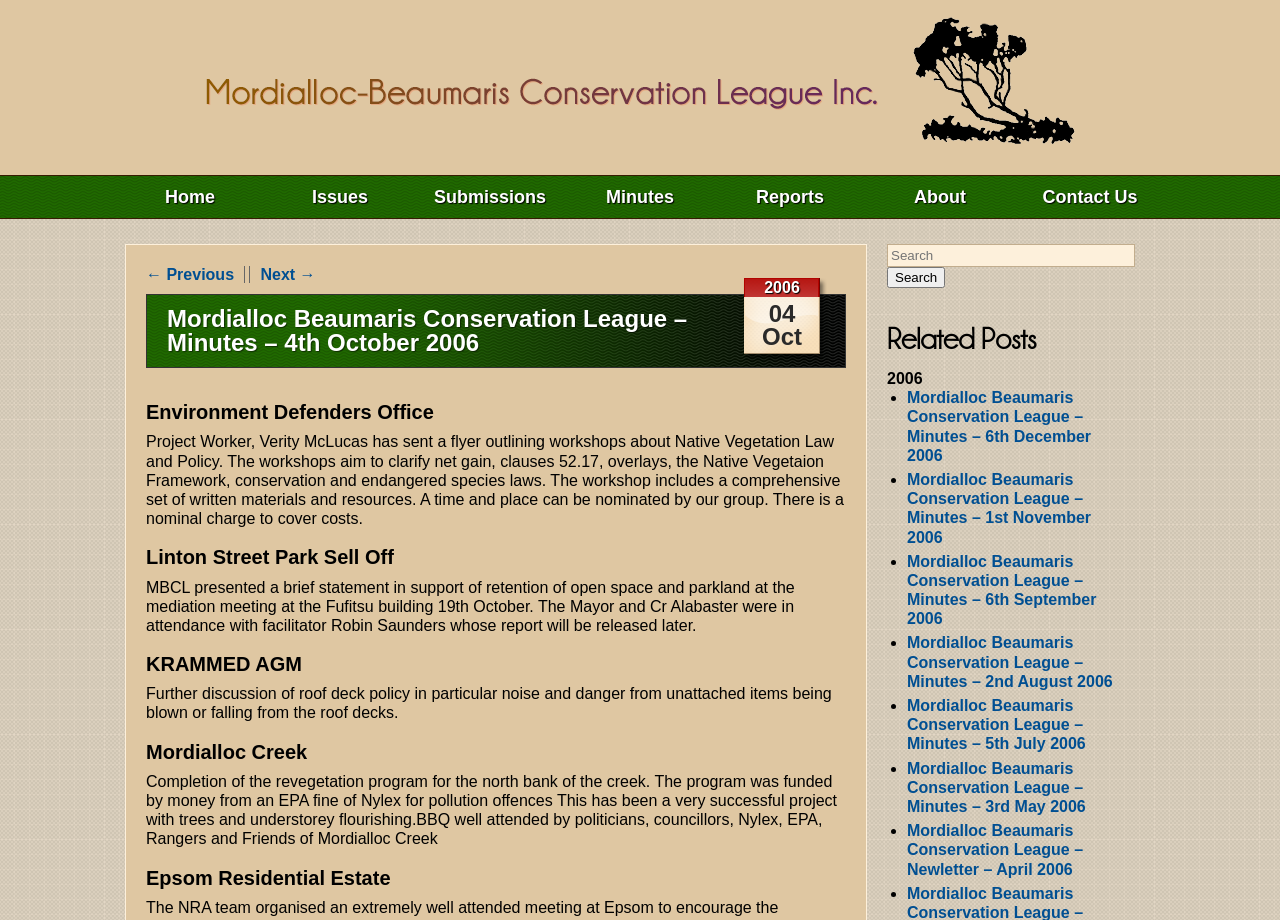What is the purpose of the workshops mentioned in the Environment Defenders Office section?
Deliver a detailed and extensive answer to the question.

I found the answer by reading the text in the Environment Defenders Office section, which mentions that the workshops aim to clarify certain laws and policies related to native vegetation.